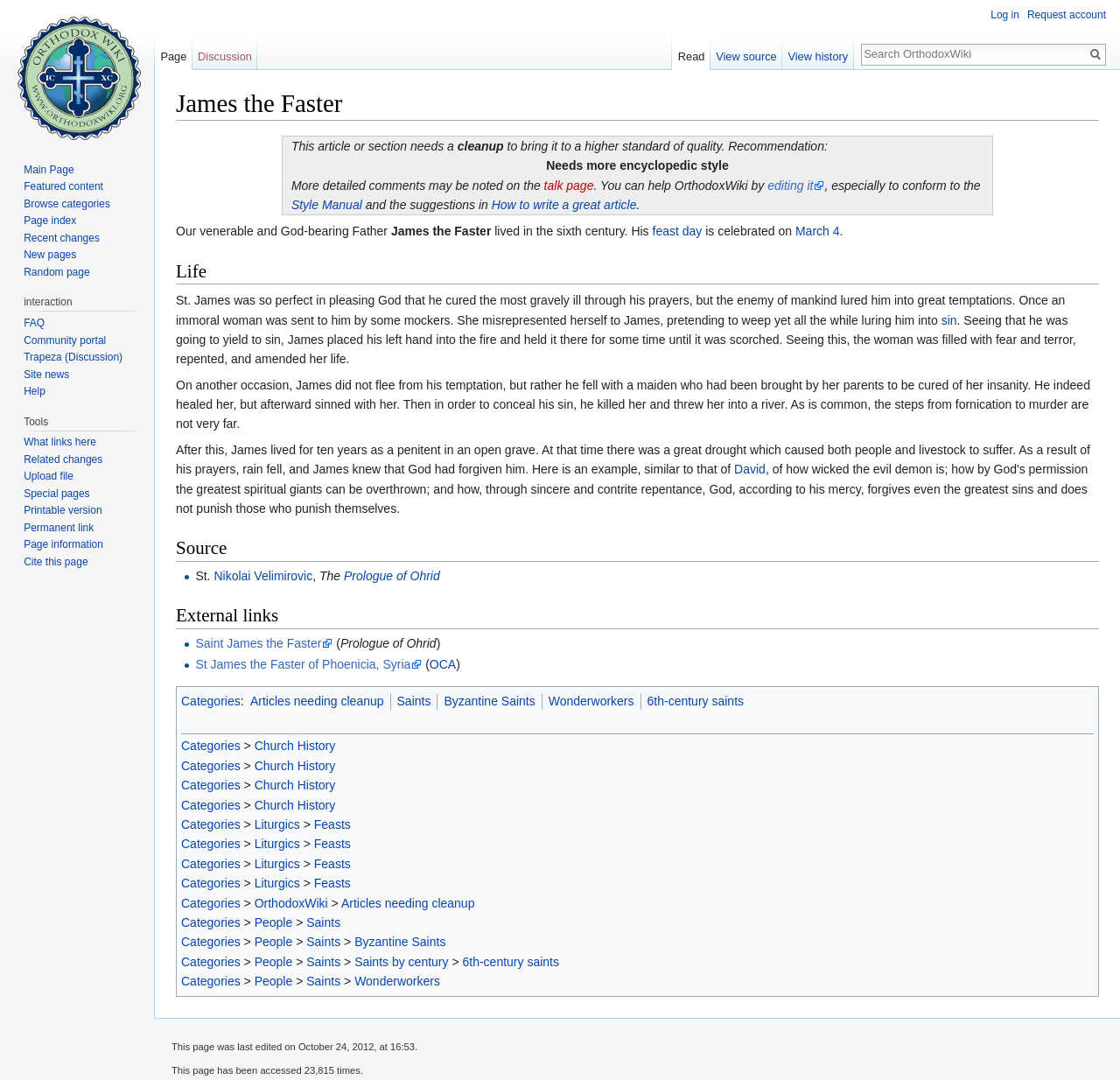Generate the text content of the main headline of the webpage.

James the Faster